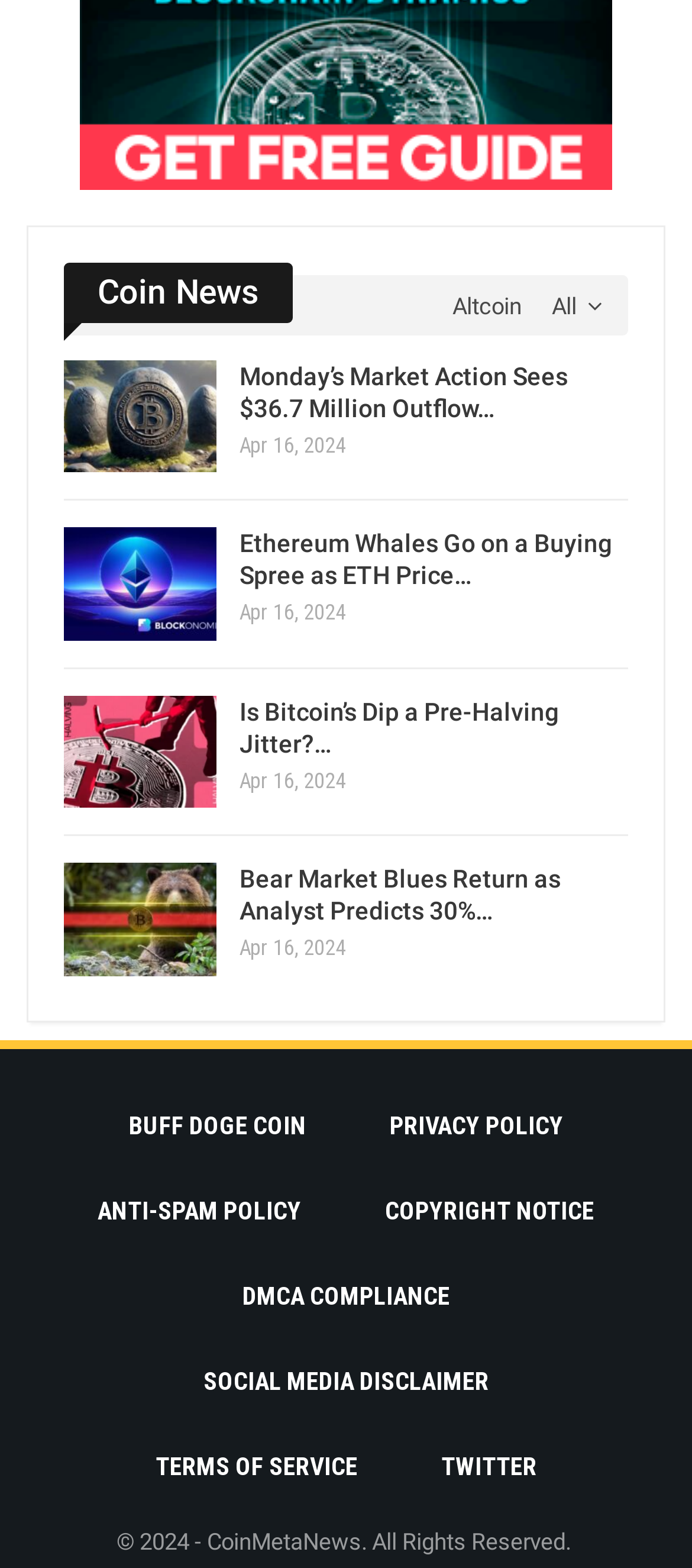Please find the bounding box coordinates of the element that must be clicked to perform the given instruction: "Visit BUFF DOGE COIN". The coordinates should be four float numbers from 0 to 1, i.e., [left, top, right, bottom].

[0.186, 0.709, 0.442, 0.727]